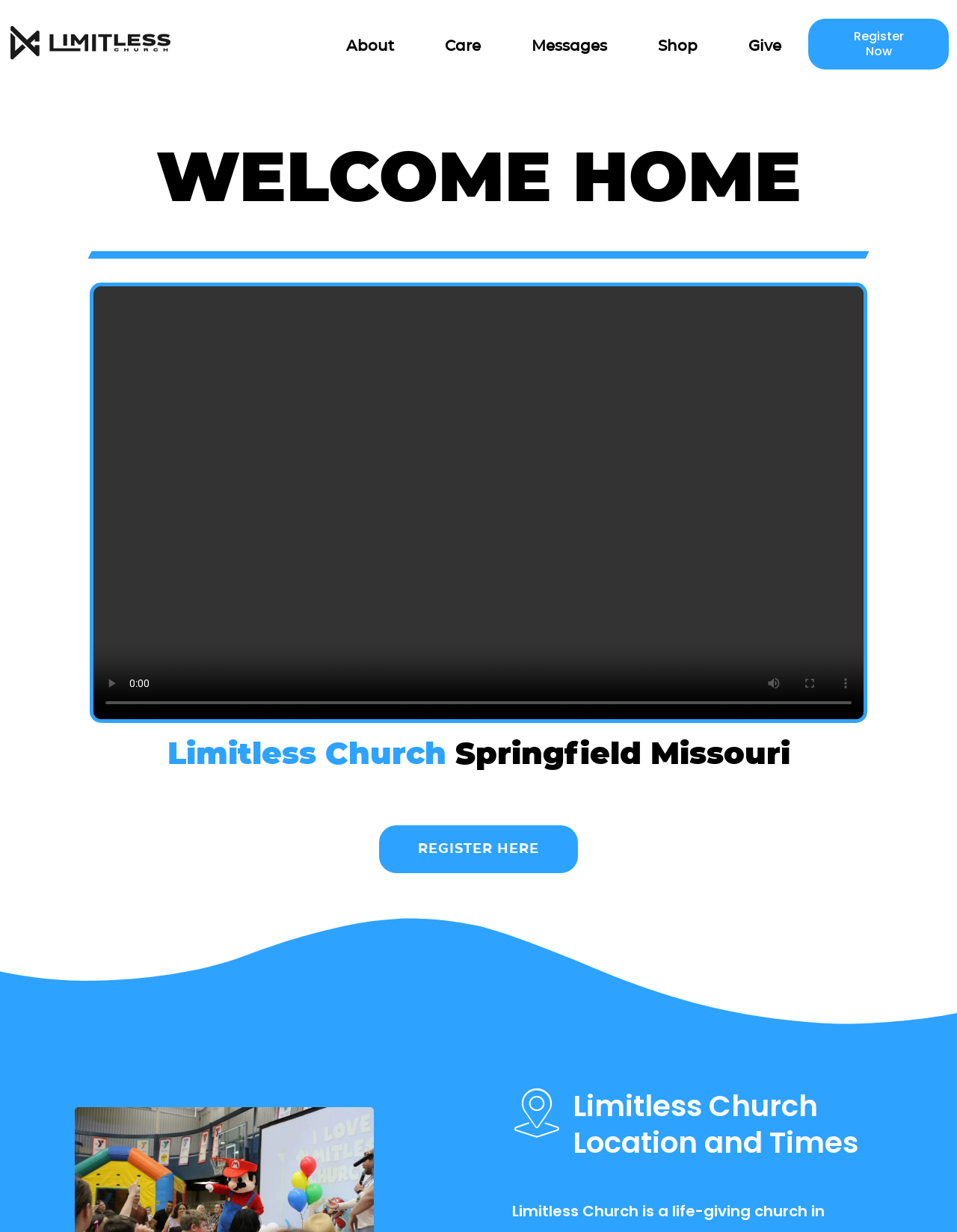What is the purpose of the 'Register Now' button?
Answer the question with just one word or phrase using the image.

To register for an event